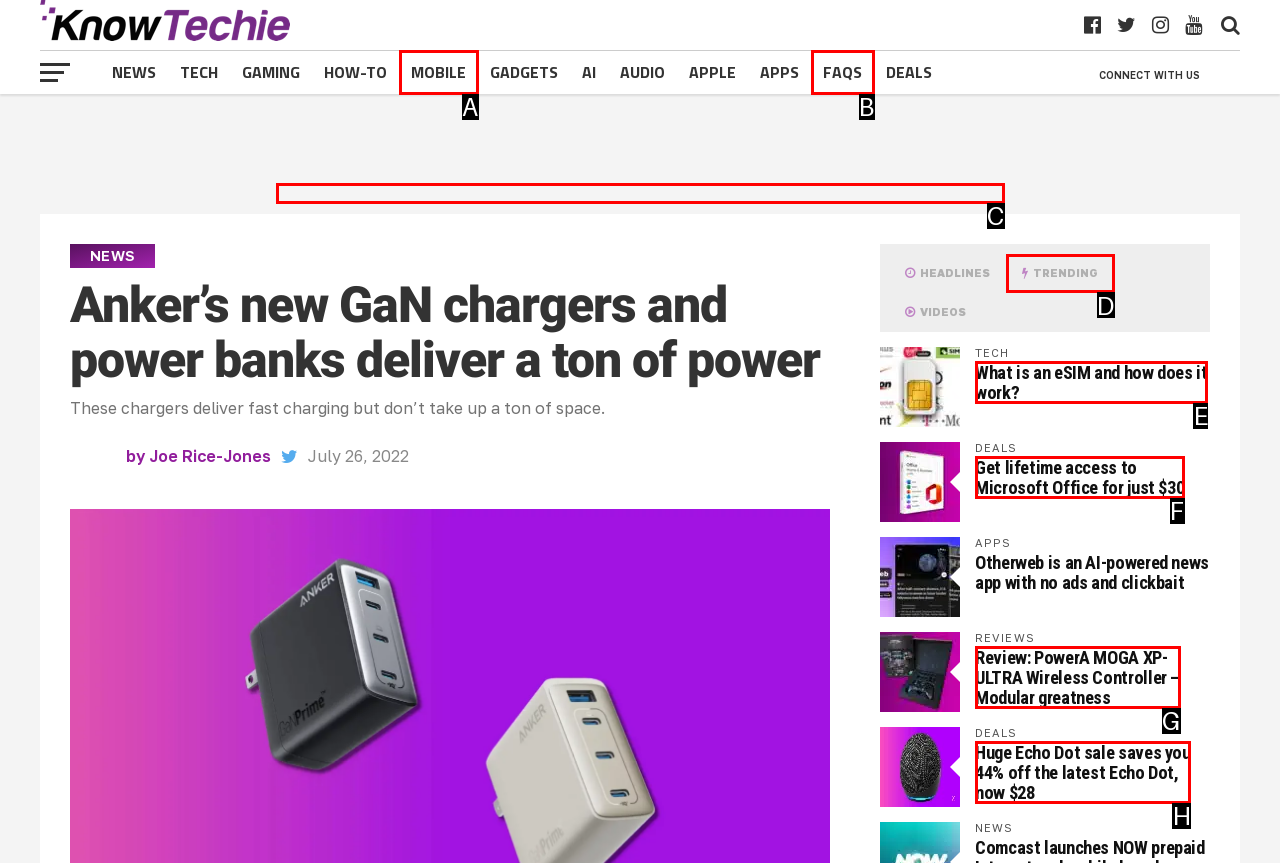From the description: alt="hellotech banner ad", identify the option that best matches and reply with the letter of that option directly.

C